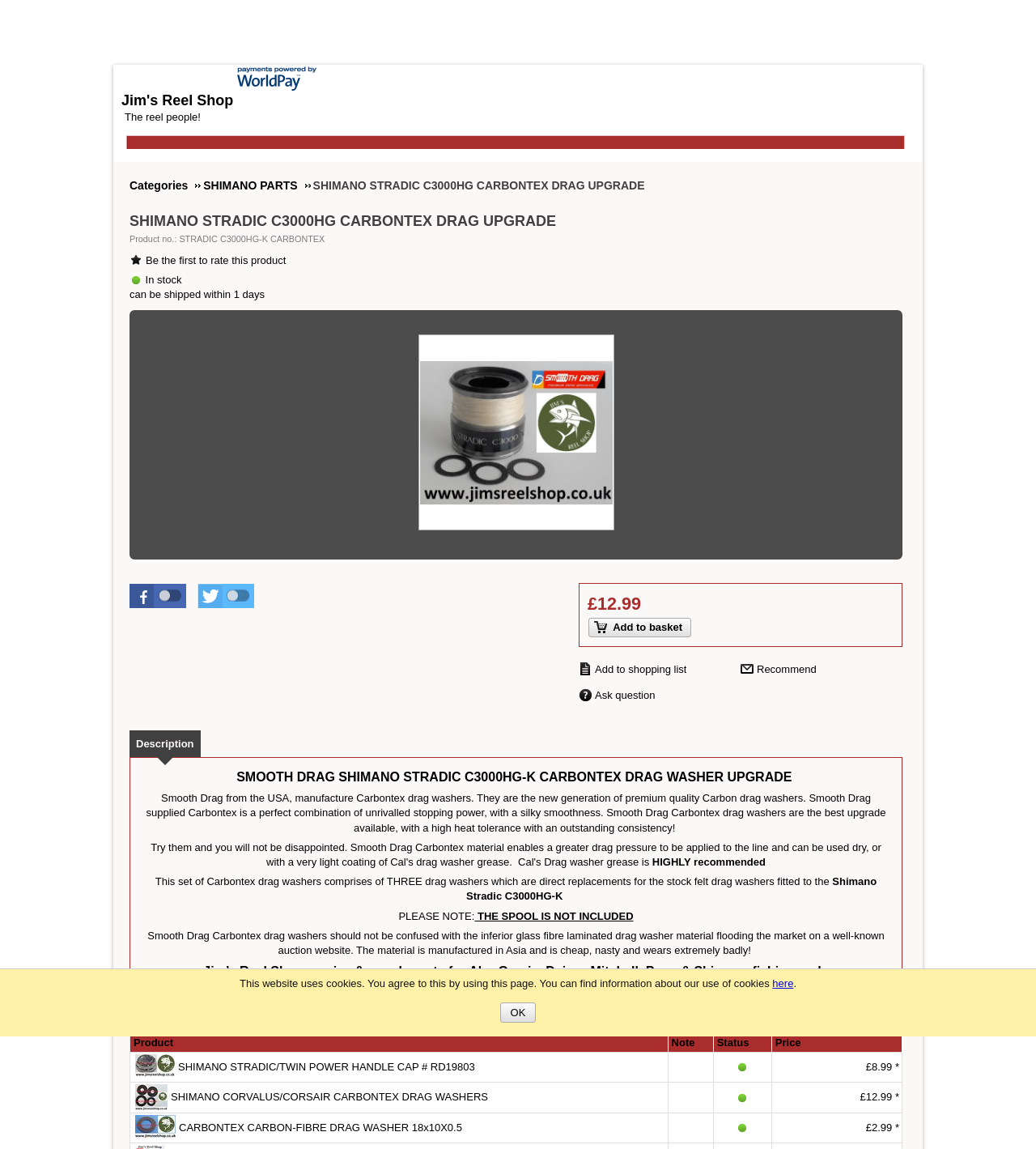Identify and provide the bounding box coordinates of the UI element described: "SHIMANO CORVALUS/CORSAIR CARBONTEX DRAG WASHERS". The coordinates should be formatted as [left, top, right, bottom], with each number being a float between 0 and 1.

[0.165, 0.949, 0.471, 0.96]